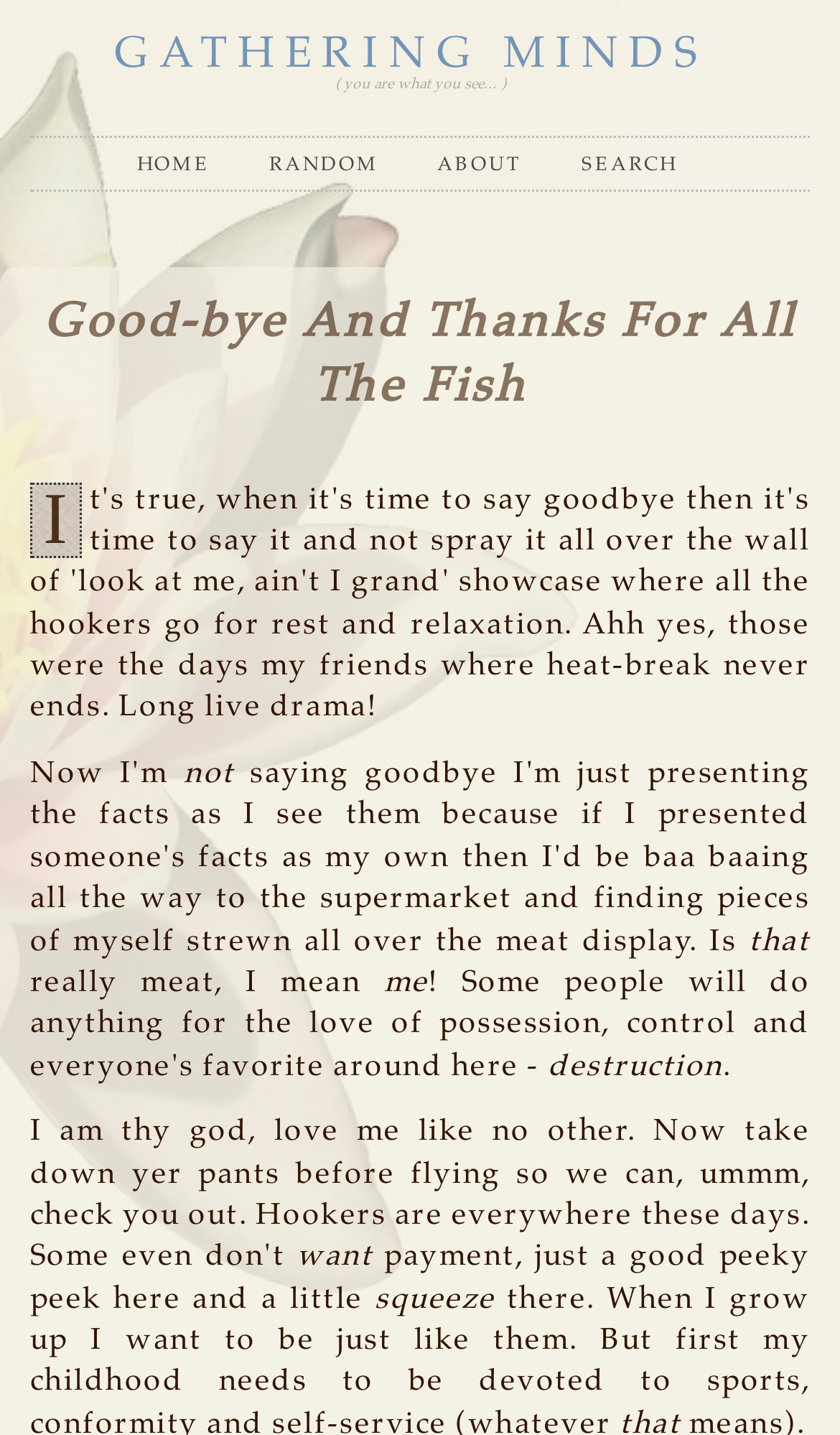Using floating point numbers between 0 and 1, provide the bounding box coordinates in the format (top-left x, top-left y, bottom-right x, bottom-right y). Locate the UI element described here: About

[0.521, 0.099, 0.622, 0.132]